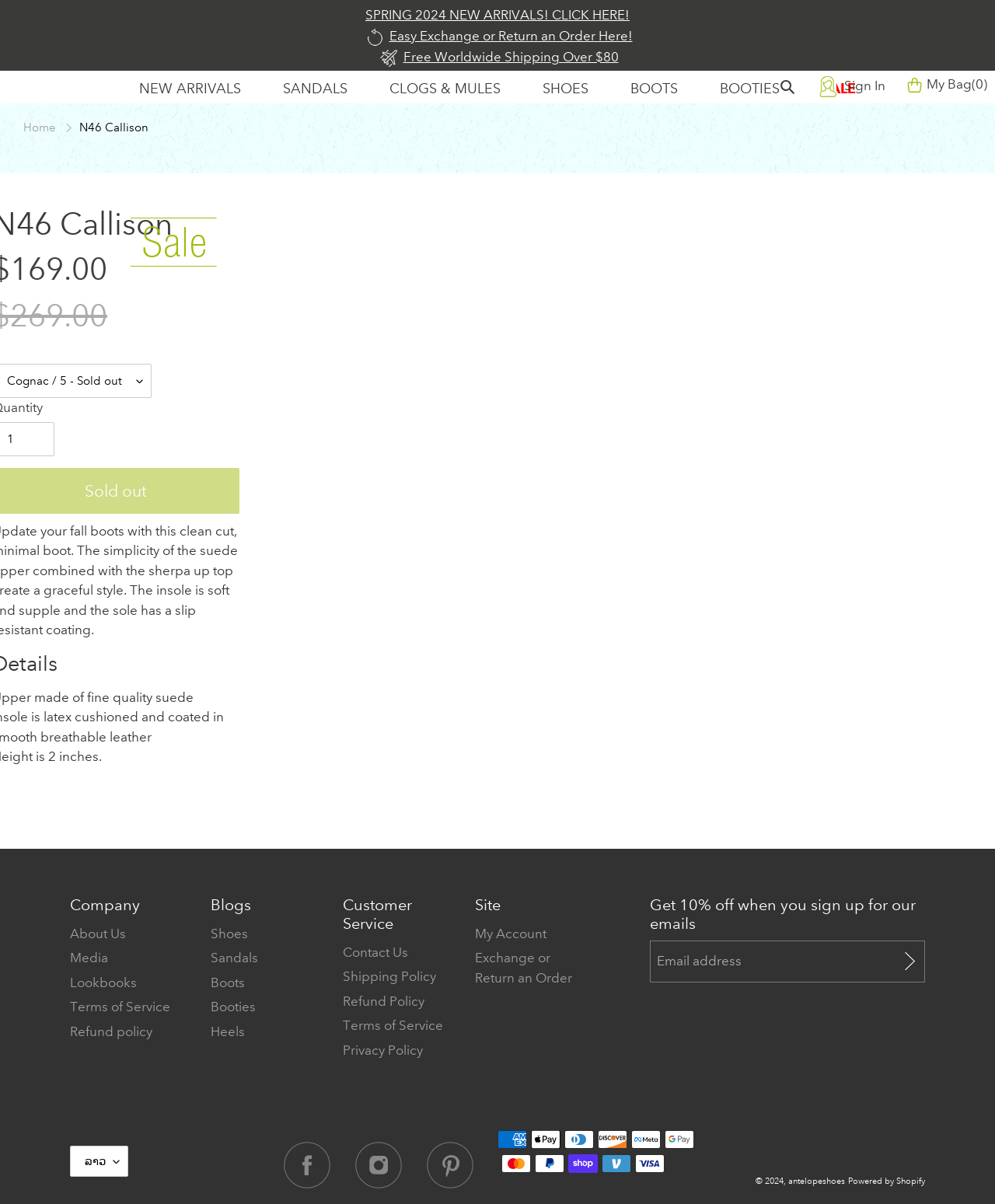Identify the bounding box coordinates of the section to be clicked to complete the task described by the following instruction: "View your shopping bag". The coordinates should be four float numbers between 0 and 1, formatted as [left, top, right, bottom].

[0.912, 0.063, 0.992, 0.077]